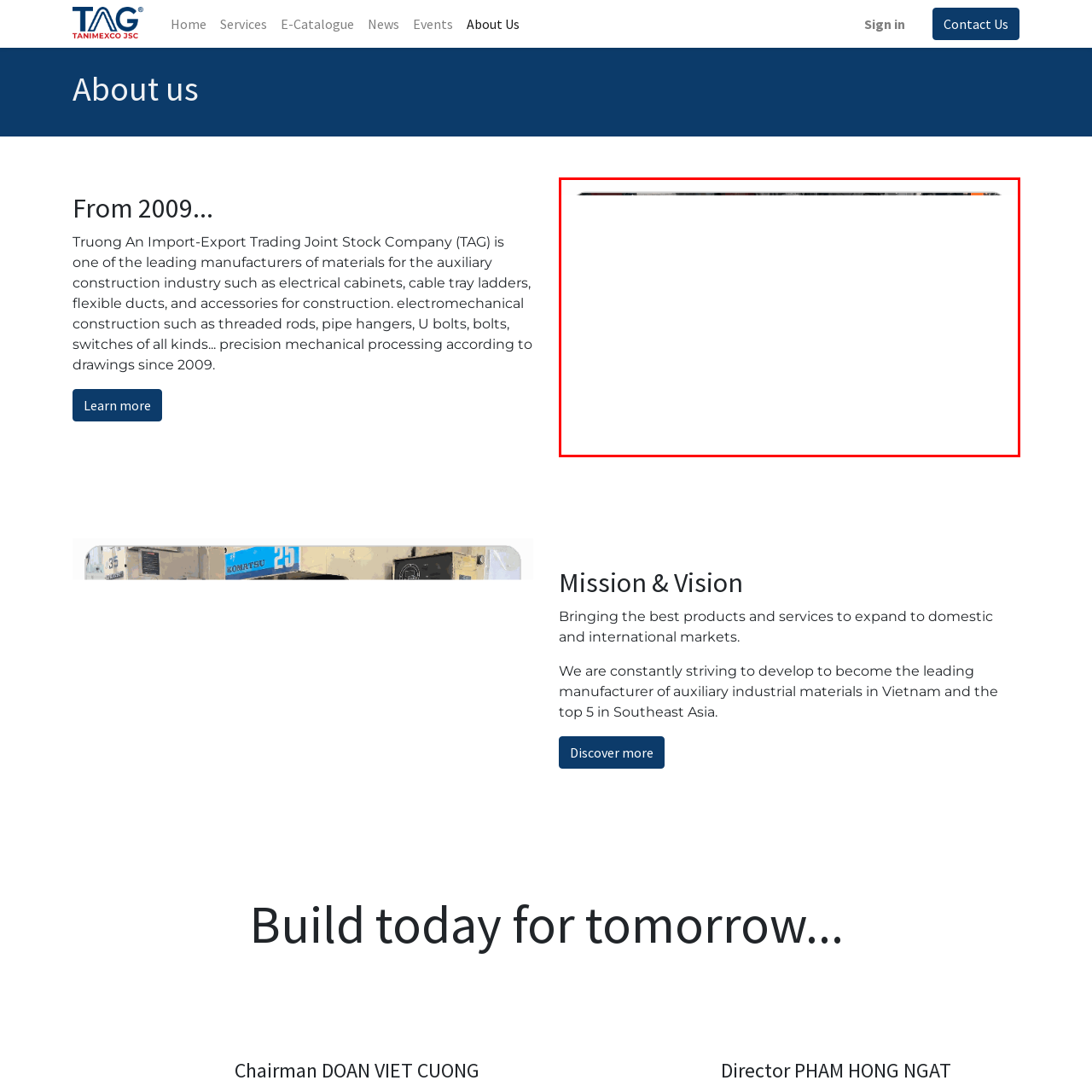Give a detailed account of the picture within the red bounded area.

The image features a prominent section of the webpage titled "About Us" from Tập Đoàn Trường An, showcasing elements related to the company's identity and information. This area includes significant text that describes Truong An Import-Export Trading Joint Stock Company, highlighting its role as a leading manufacturer in the construction materials sector. The company specializes in producing various products, including electrical cabinets, cable tray ladders, and mechanical processing items, and has been operational since 2009.

Surrounding the image are sections dedicated to the organization’s mission, vision, and core values, emphasizing their commitment to delivering high-quality products and services both domestically and internationally. The layout also hints at a hierarchical flow of information, guiding the viewer to other parts of the site, such as service offerings and additional insights about the company's leadership. The overall presentation conveys the professionalism and purpose of Tập Đoàn Trường An in the auxiliary construction industry.